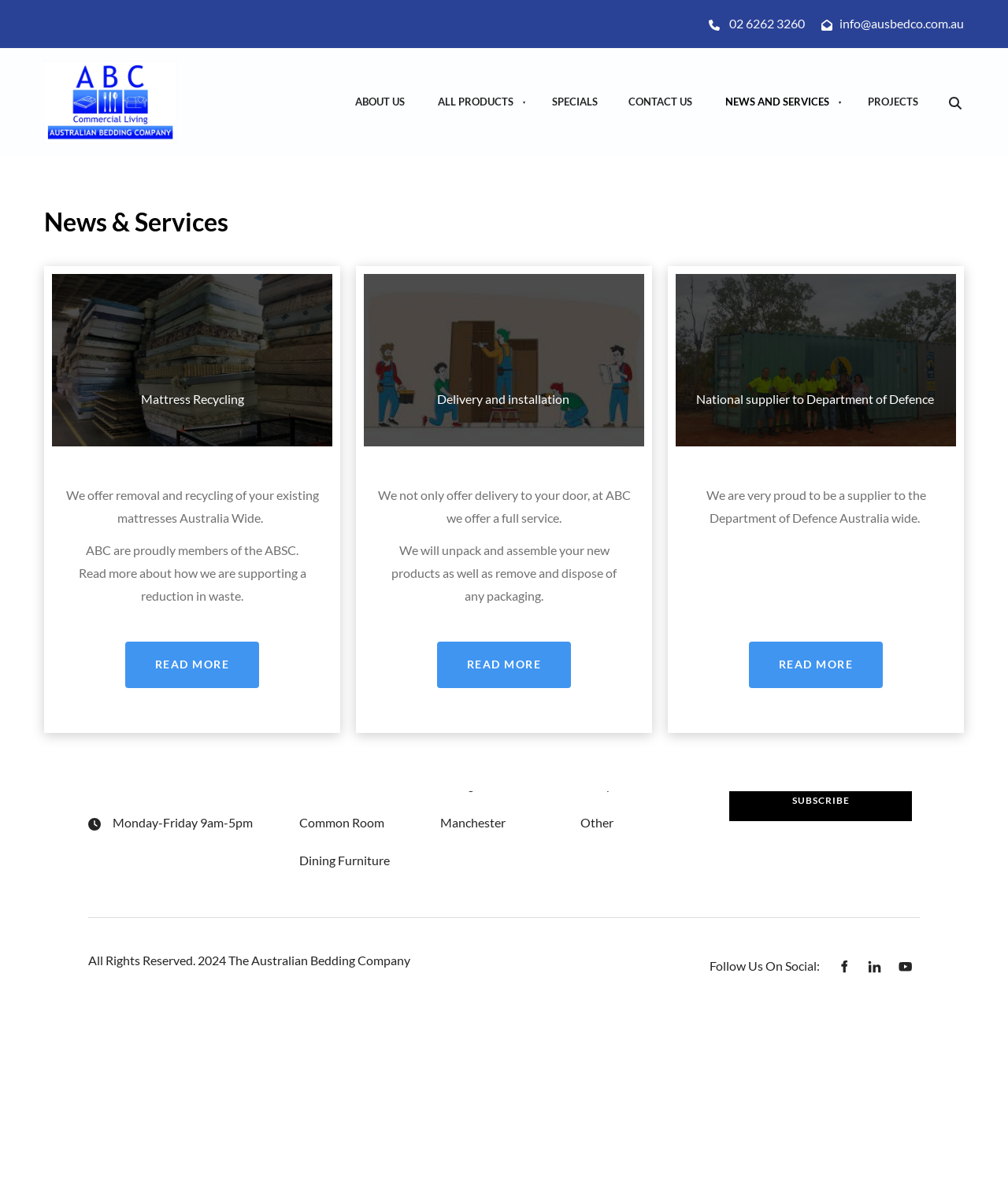What social media platforms does the Australian Bedding Company have a presence on?
Respond to the question with a single word or phrase according to the image.

Facebook, LinkedIn, Youtube